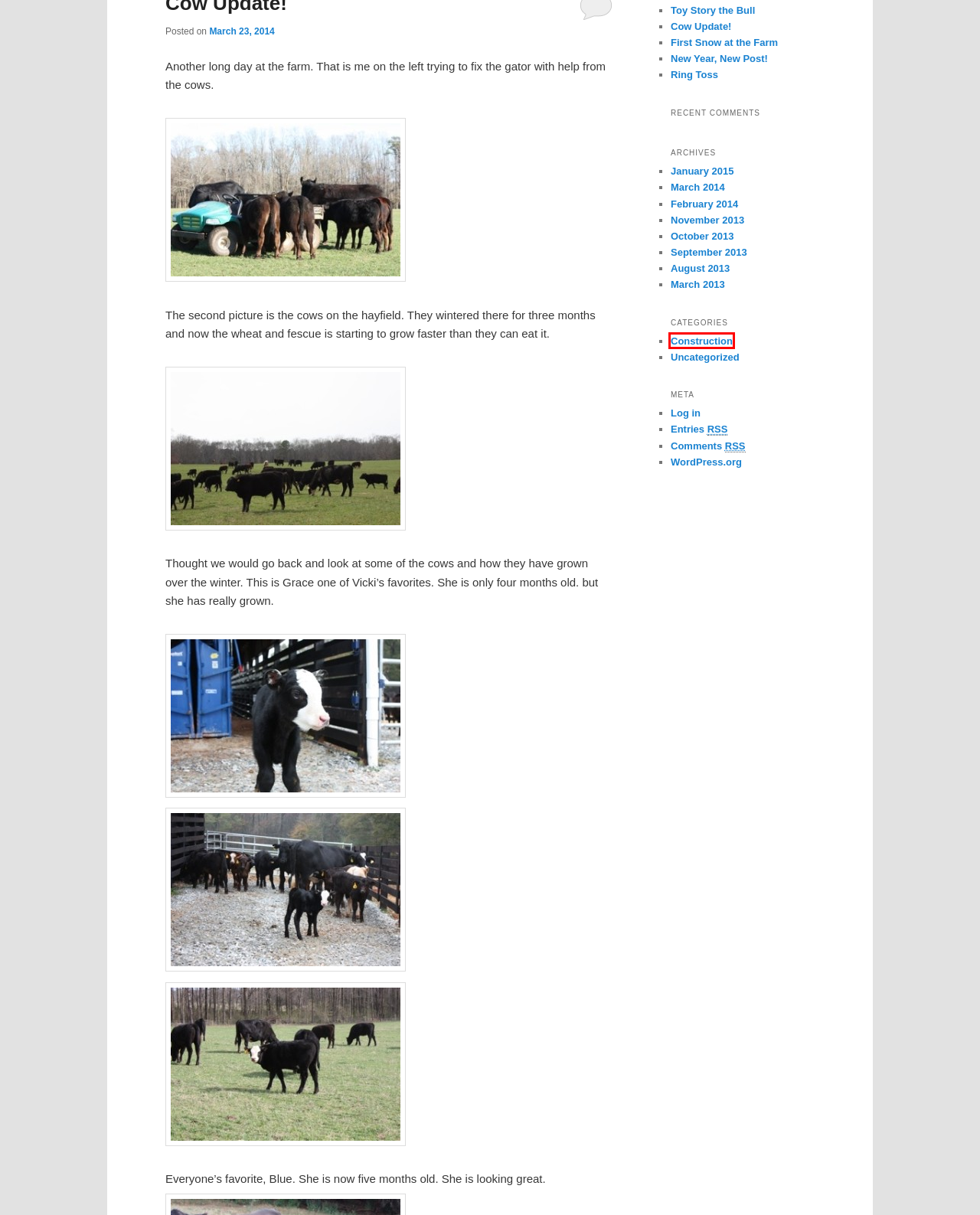Look at the screenshot of a webpage where a red rectangle bounding box is present. Choose the webpage description that best describes the new webpage after clicking the element inside the red bounding box. Here are the candidates:
A. First Snow at the Farm | Southfork Meadows Beef
B. October | 2013 | Southfork Meadows Beef
C. Log In ‹ Southfork Meadows Beef — WordPress
D. August | 2013 | Southfork Meadows Beef
E. January | 2015 | Southfork Meadows Beef
F. September | 2013 | Southfork Meadows Beef
G. Toy Story the Bull | Southfork Meadows Beef
H. Construction | Southfork Meadows Beef

H